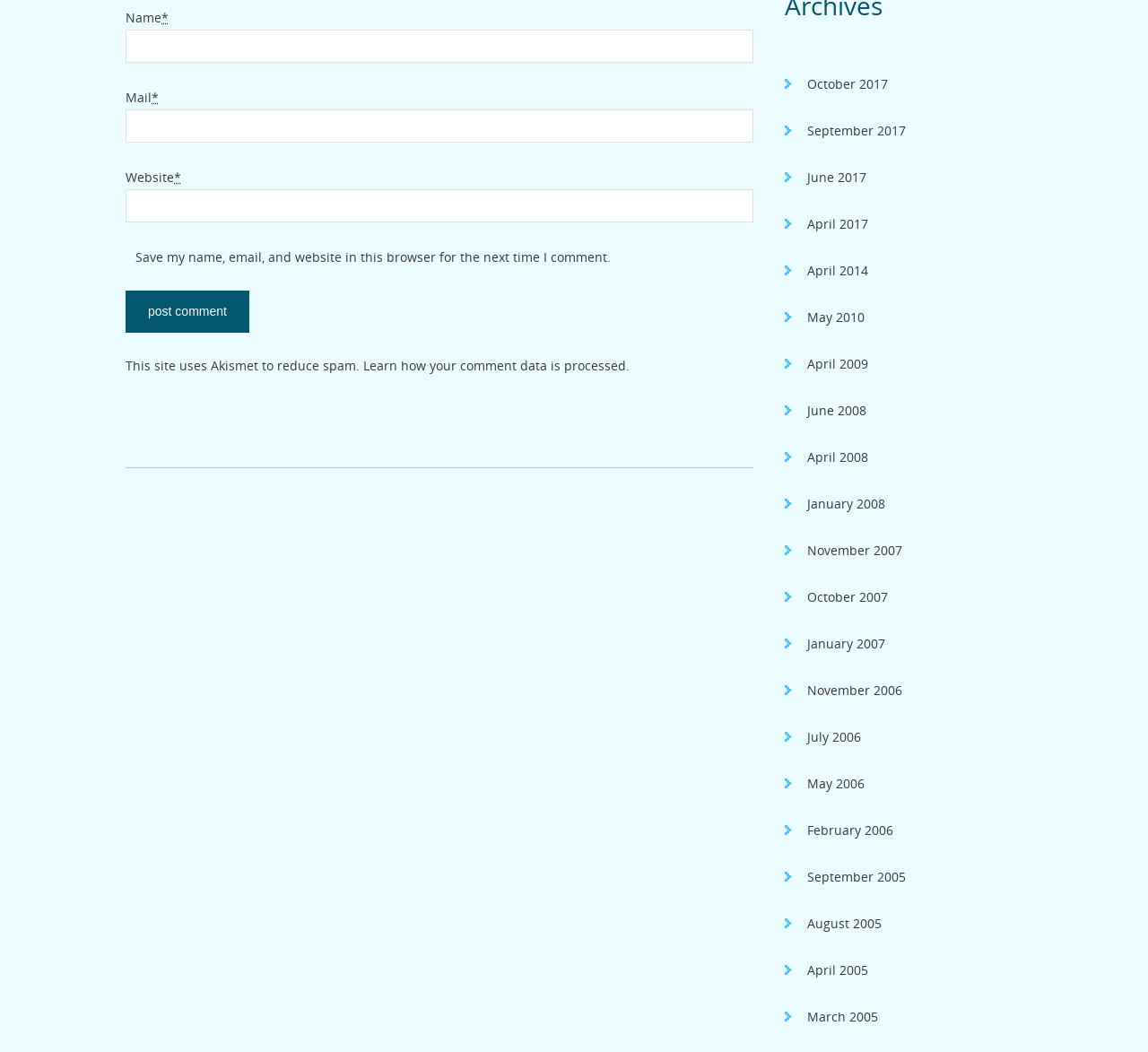Please predict the bounding box coordinates of the element's region where a click is necessary to complete the following instruction: "Enter your name". The coordinates should be represented by four float numbers between 0 and 1, i.e., [left, top, right, bottom].

[0.109, 0.028, 0.656, 0.06]